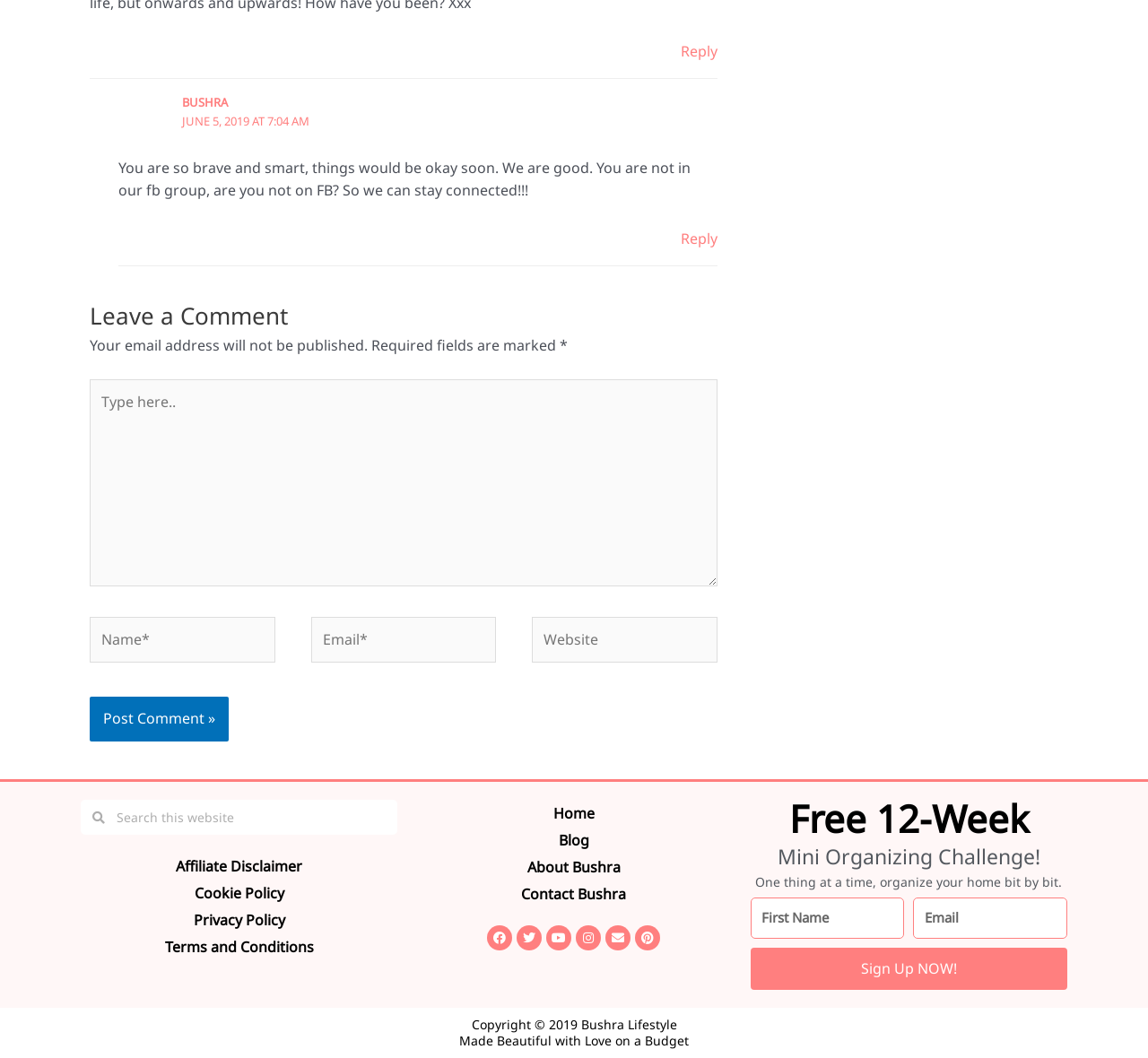Find the bounding box coordinates of the area to click in order to follow the instruction: "Click the KAUST link".

None